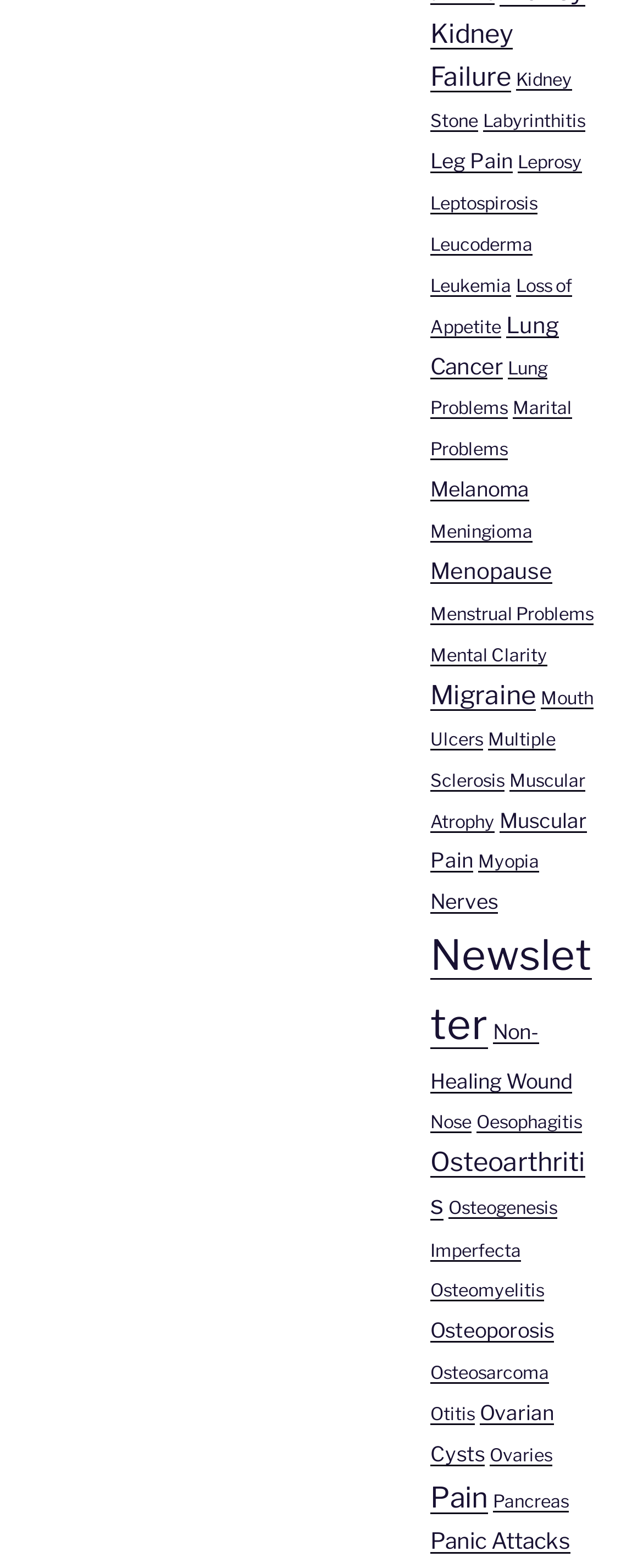Identify the bounding box coordinates for the element you need to click to achieve the following task: "Input your email". The coordinates must be four float values ranging from 0 to 1, formatted as [left, top, right, bottom].

None